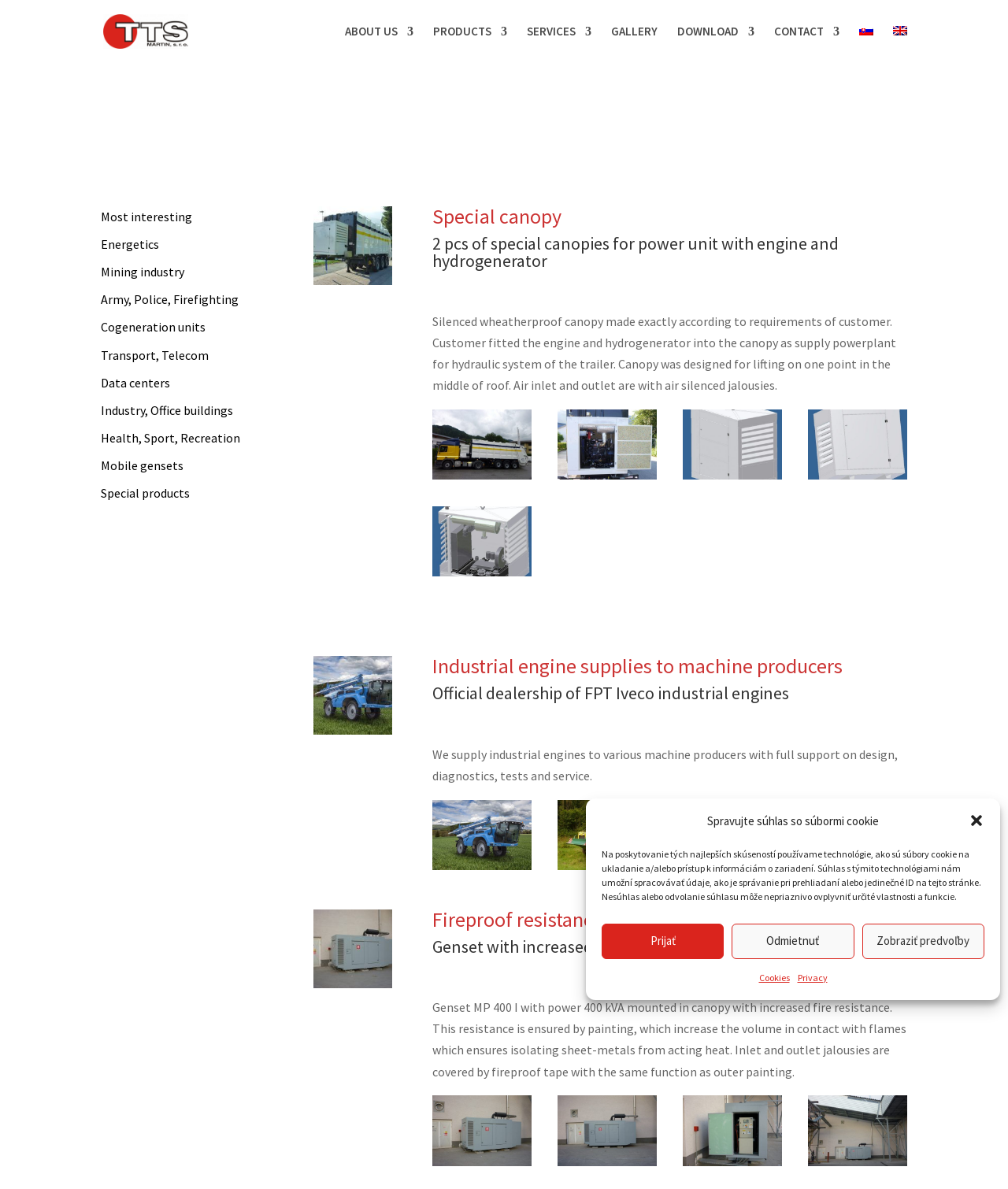Given the description Industry, Office buildings, predict the bounding box coordinates of the UI element. Ensure the coordinates are in the format (top-left x, top-left y, bottom-right x, bottom-right y) and all values are between 0 and 1.

[0.1, 0.338, 0.231, 0.352]